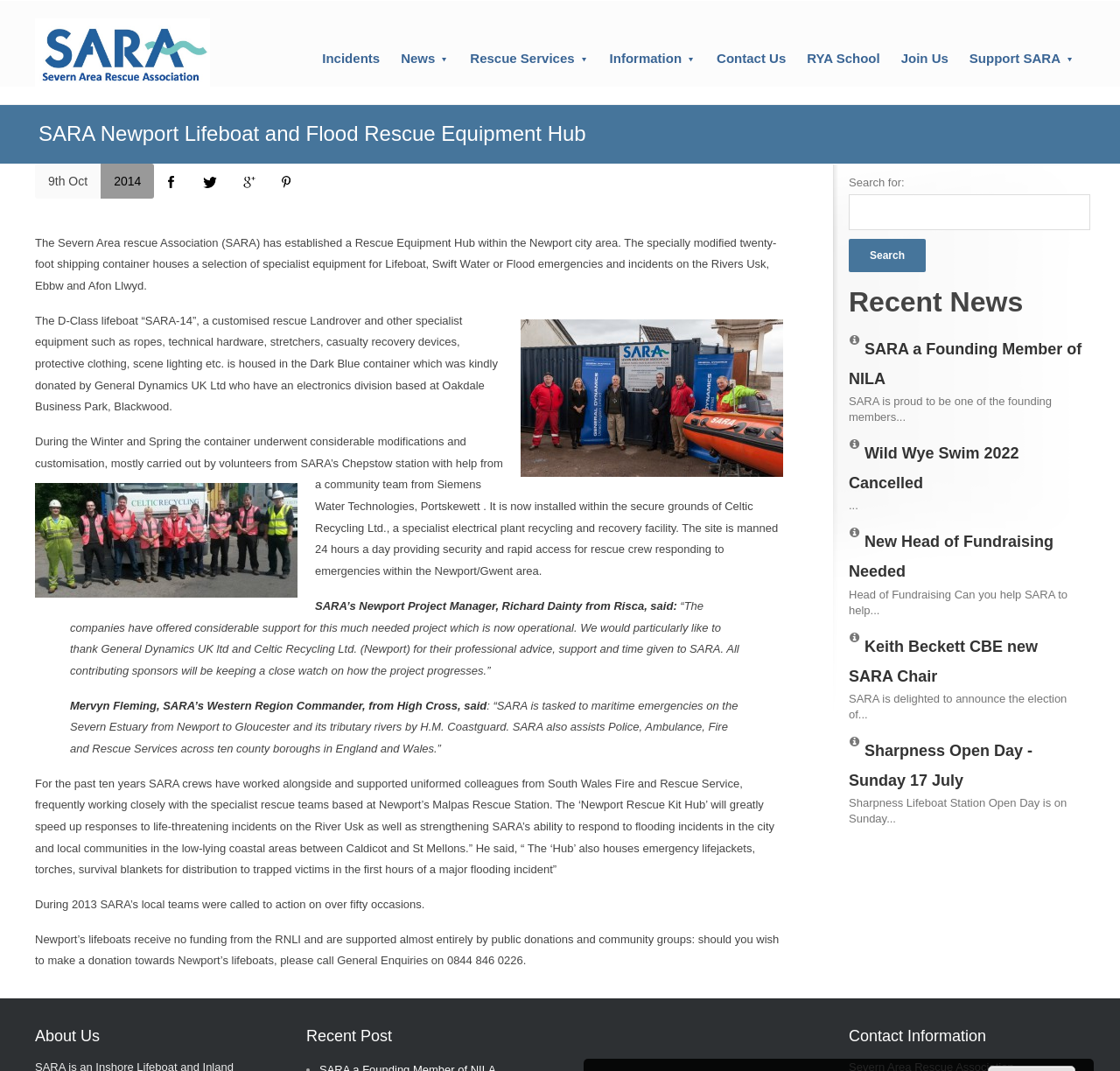Respond to the question below with a single word or phrase:
What is the name of the rescue association?

Severn Area Rescue Association